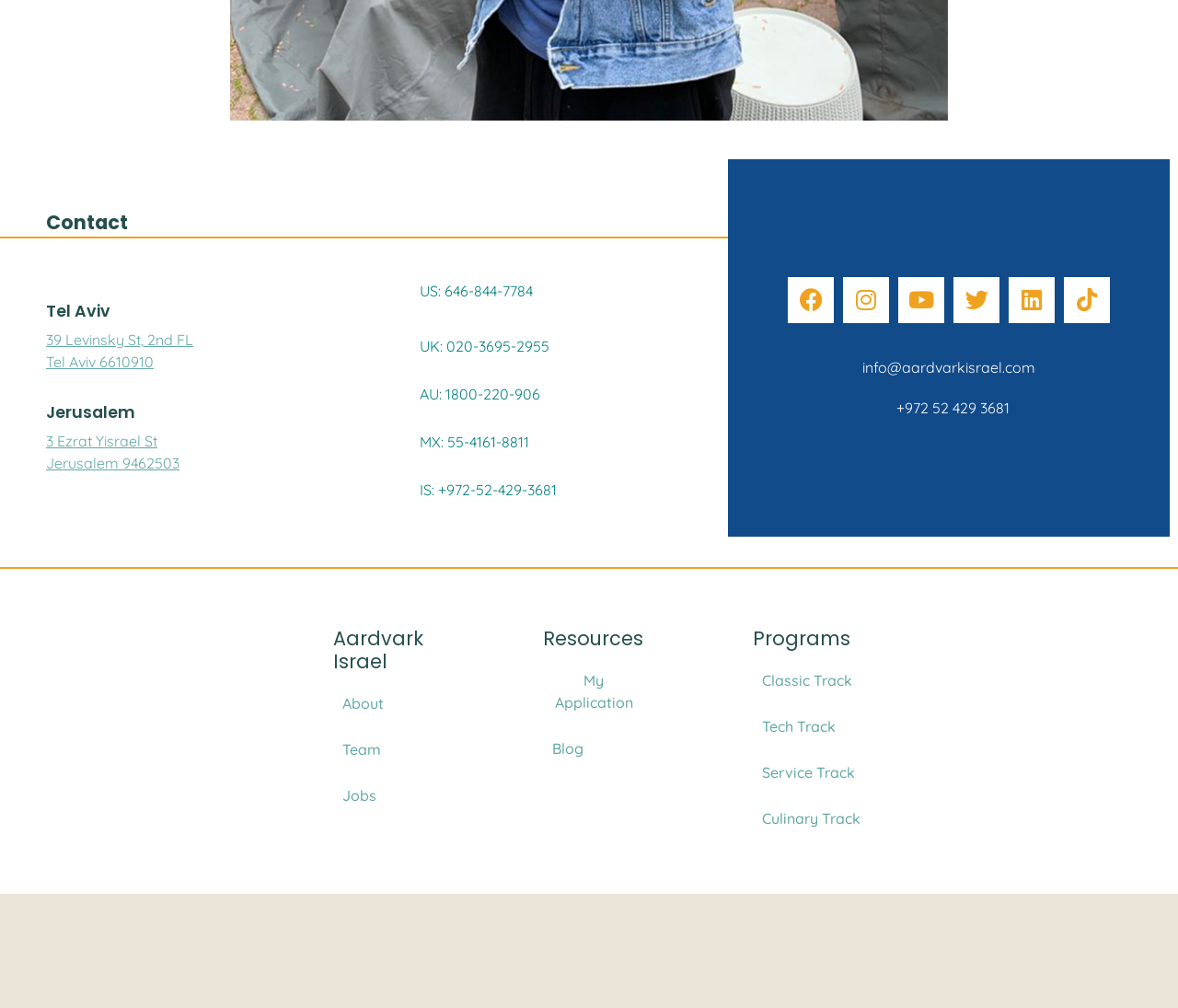Find the bounding box coordinates of the element's region that should be clicked in order to follow the given instruction: "Learn more about the Classic Track program". The coordinates should consist of four float numbers between 0 and 1, i.e., [left, top, right, bottom].

[0.639, 0.664, 0.723, 0.686]